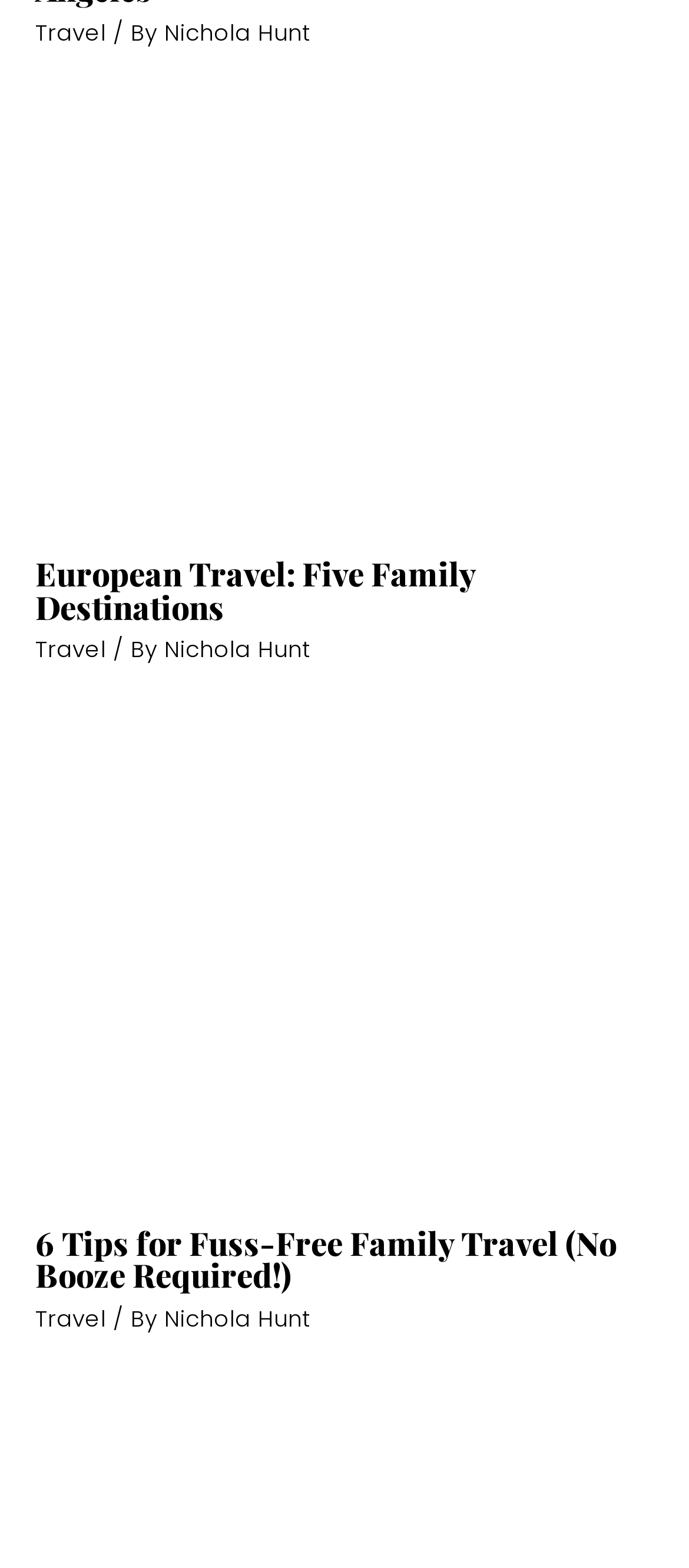Can you find the bounding box coordinates for the element that needs to be clicked to execute this instruction: "click on Nichola Hunt"? The coordinates should be given as four float numbers between 0 and 1, i.e., [left, top, right, bottom].

[0.238, 0.831, 0.449, 0.85]